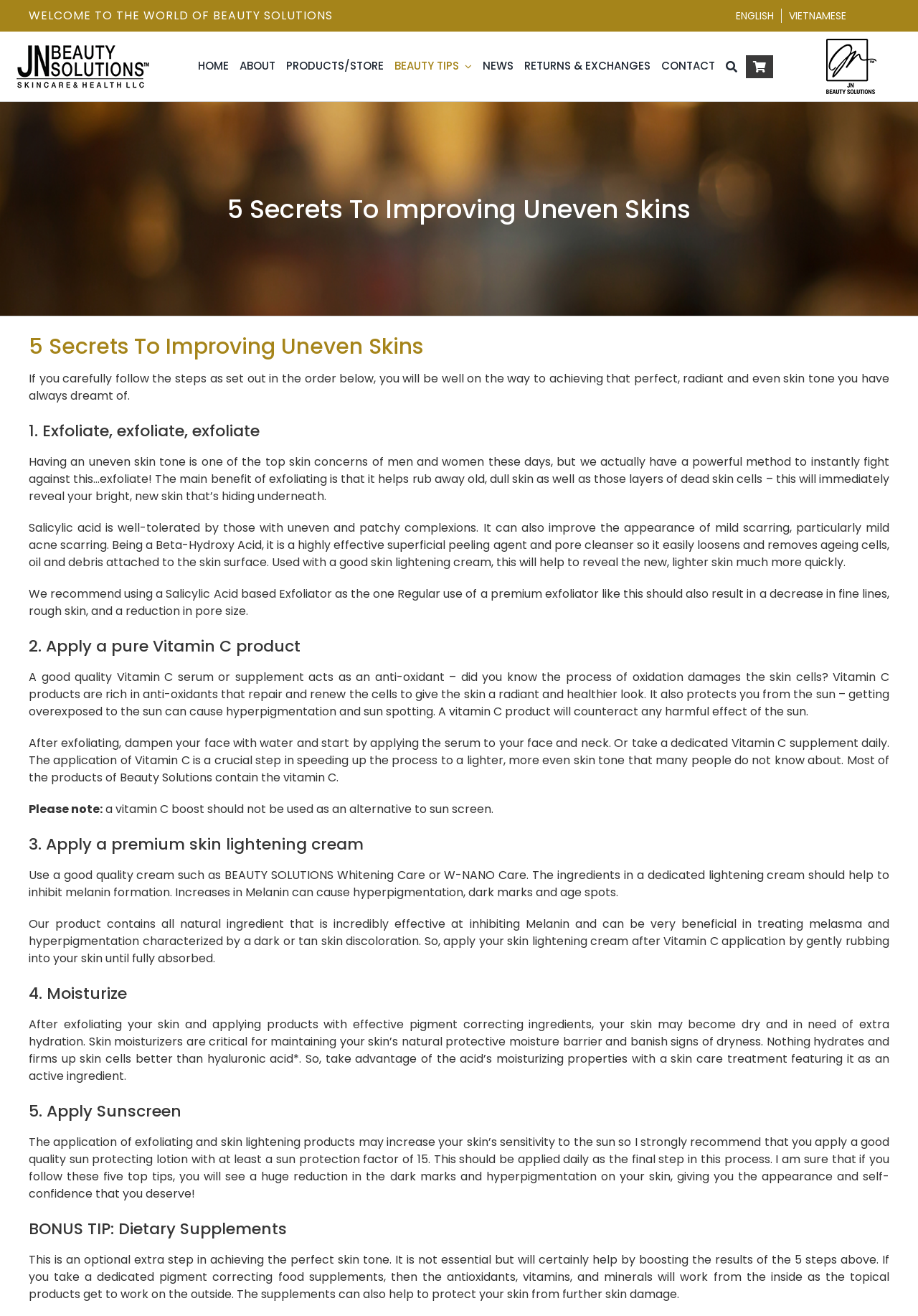Using the provided description: "Go to Top", find the bounding box coordinates of the corresponding UI element. The output should be four float numbers between 0 and 1, in the format [left, top, right, bottom].

[0.904, 0.679, 0.941, 0.698]